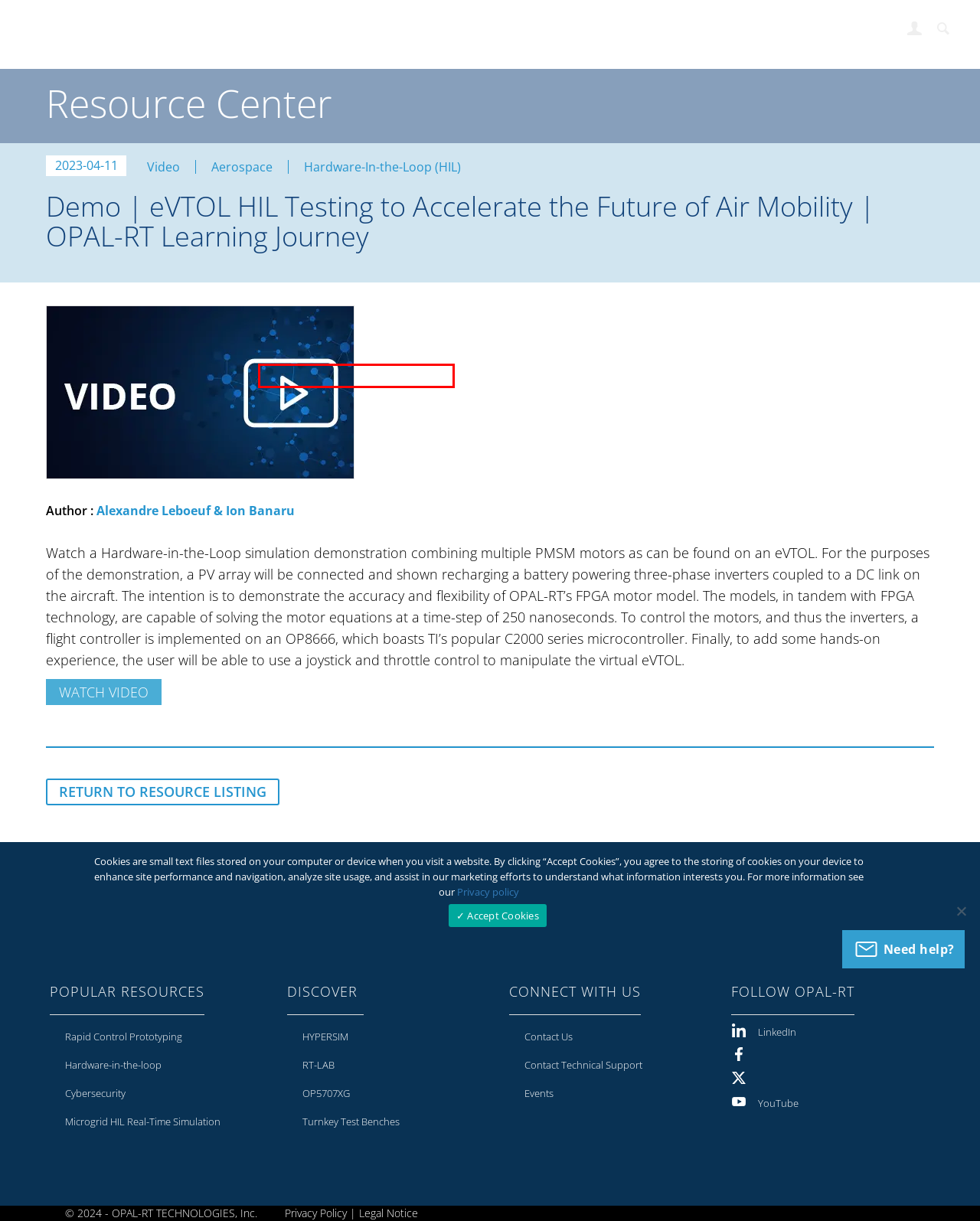You are given a screenshot of a webpage with a red rectangle bounding box around a UI element. Select the webpage description that best matches the new webpage after clicking the element in the bounding box. Here are the candidates:
A. Microgrid PHIL Test Bench | OP1420 | OPAL-RT
B. Co-simulation │ Real Time simulation │ RT-LAB | OPAL-RT
C. Real-Time Simulation KB │ HIL RCP FPGA KB | OPAL-RT
D. ECU HIL testing | EV HIL Testing | OPAL-RT
E. FPGA Simulation │Real Time modeling │ eHS
F. Protection and control systems simulation │ eMEGASIM
G. OPAL-RT leadership Team | Real-Time simulation
H. OPAL-RT Feedback

F